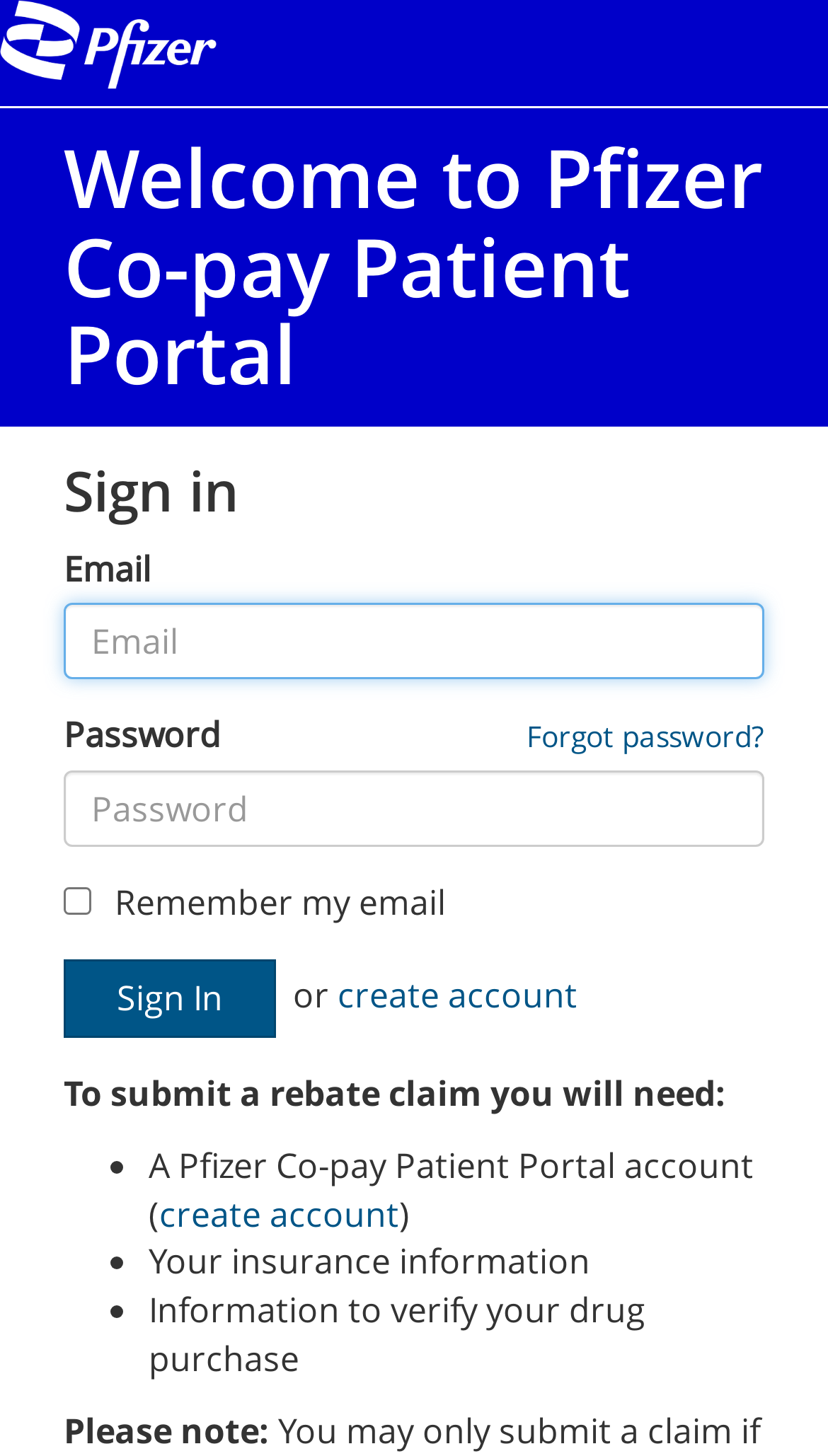Analyze the image and answer the question with as much detail as possible: 
Can I sign in without an account?

The webpage provides a 'create account' link, suggesting that an account is required to sign in. Additionally, the text 'To submit a rebate claim you will need:' implies that an account is necessary to access the rebate claim submission feature.